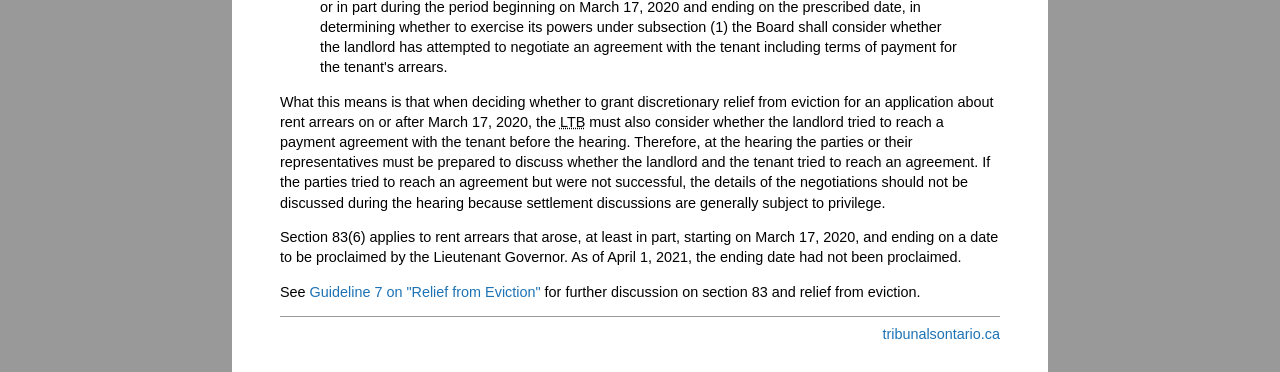What is the date range for Section 83(6) to apply?
Use the information from the screenshot to give a comprehensive response to the question.

The text states that Section 83(6) applies to rent arrears that arose, at least in part, starting on March 17, 2020, and ending on a date to be proclaimed by the Lieutenant Governor.